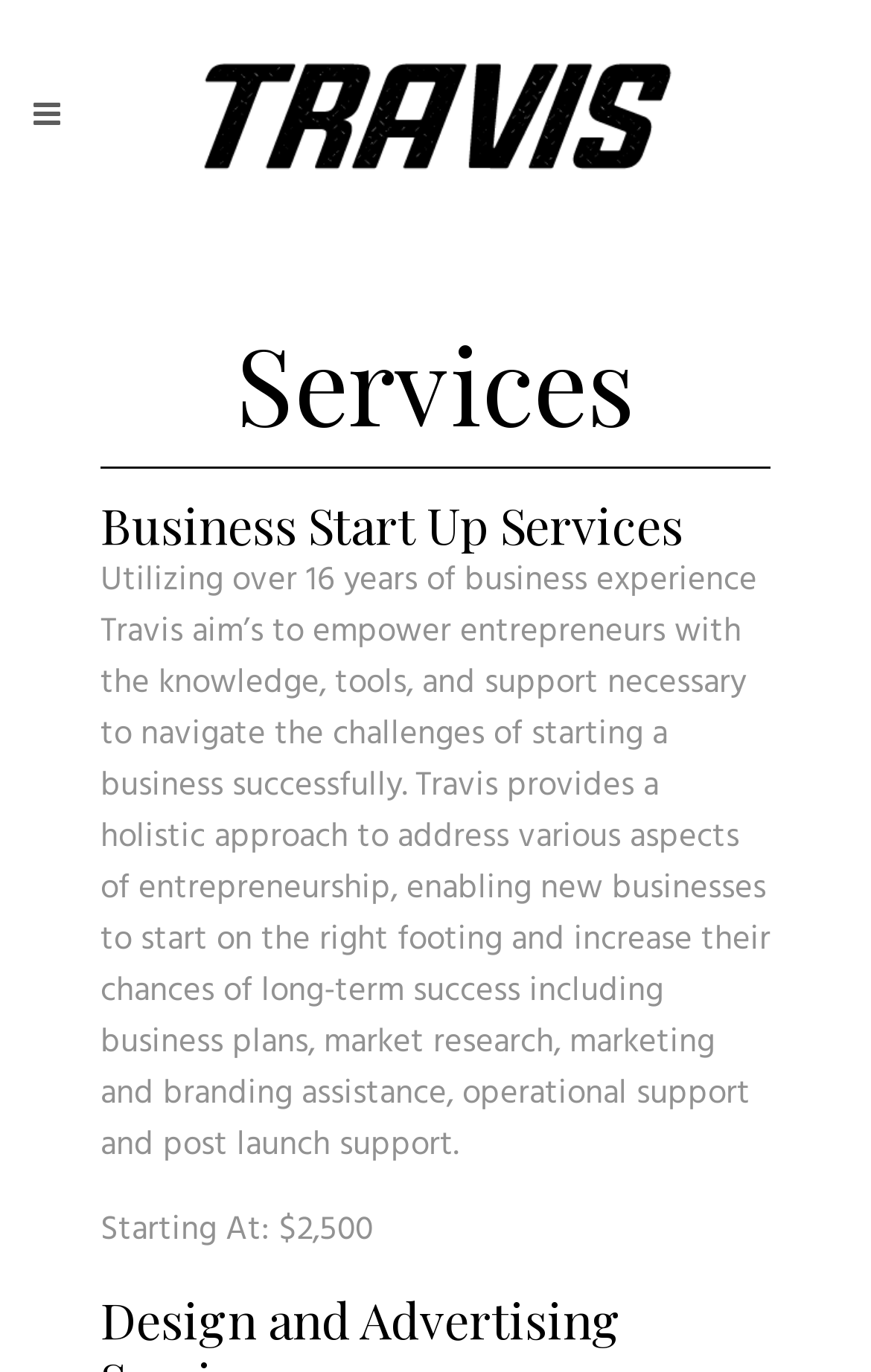What is the cost of Travis Cotton's business start-up services?
From the screenshot, supply a one-word or short-phrase answer.

$2,500